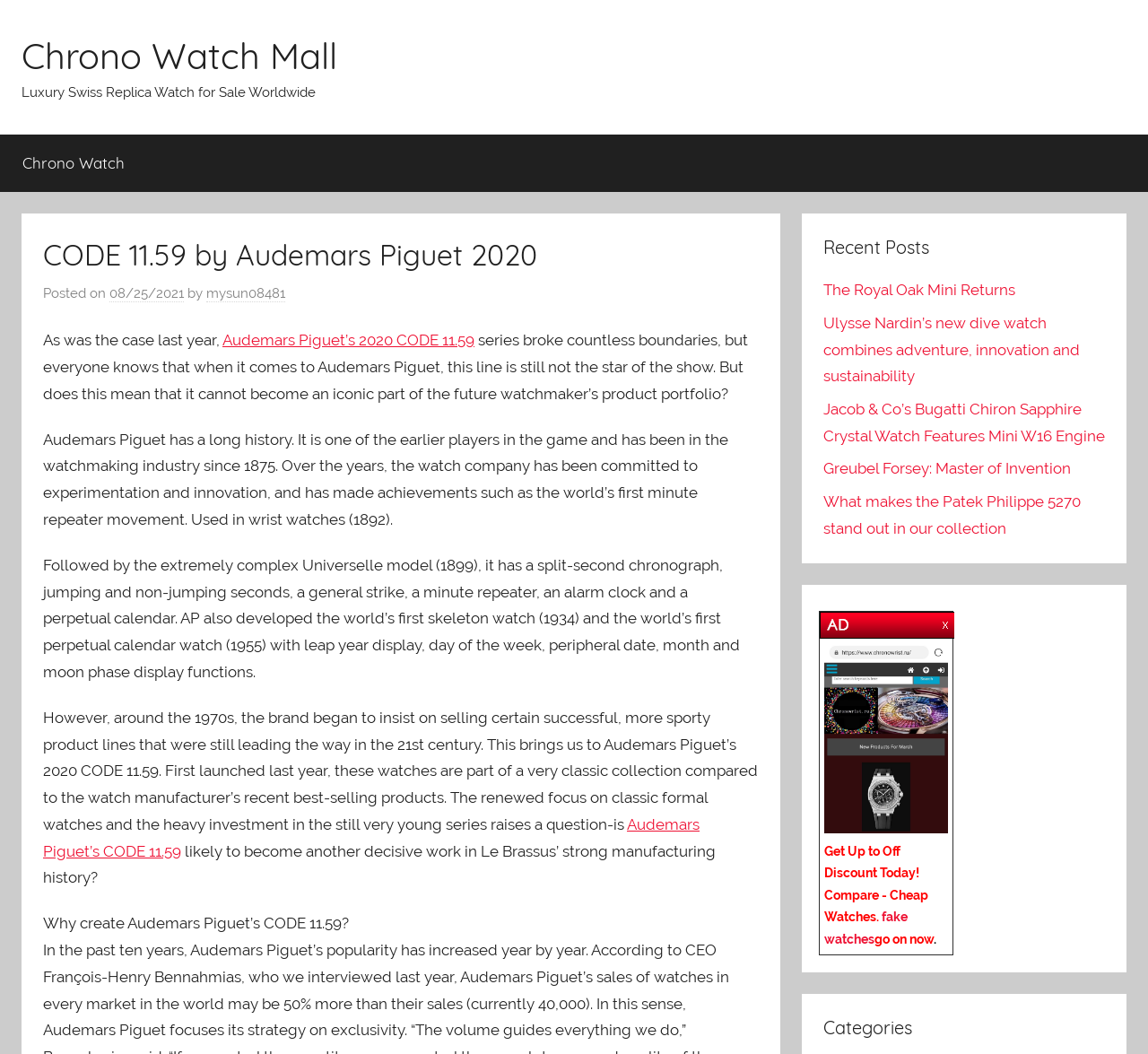Determine the title of the webpage and give its text content.

CODE 11.59 by Audemars Piguet 2020